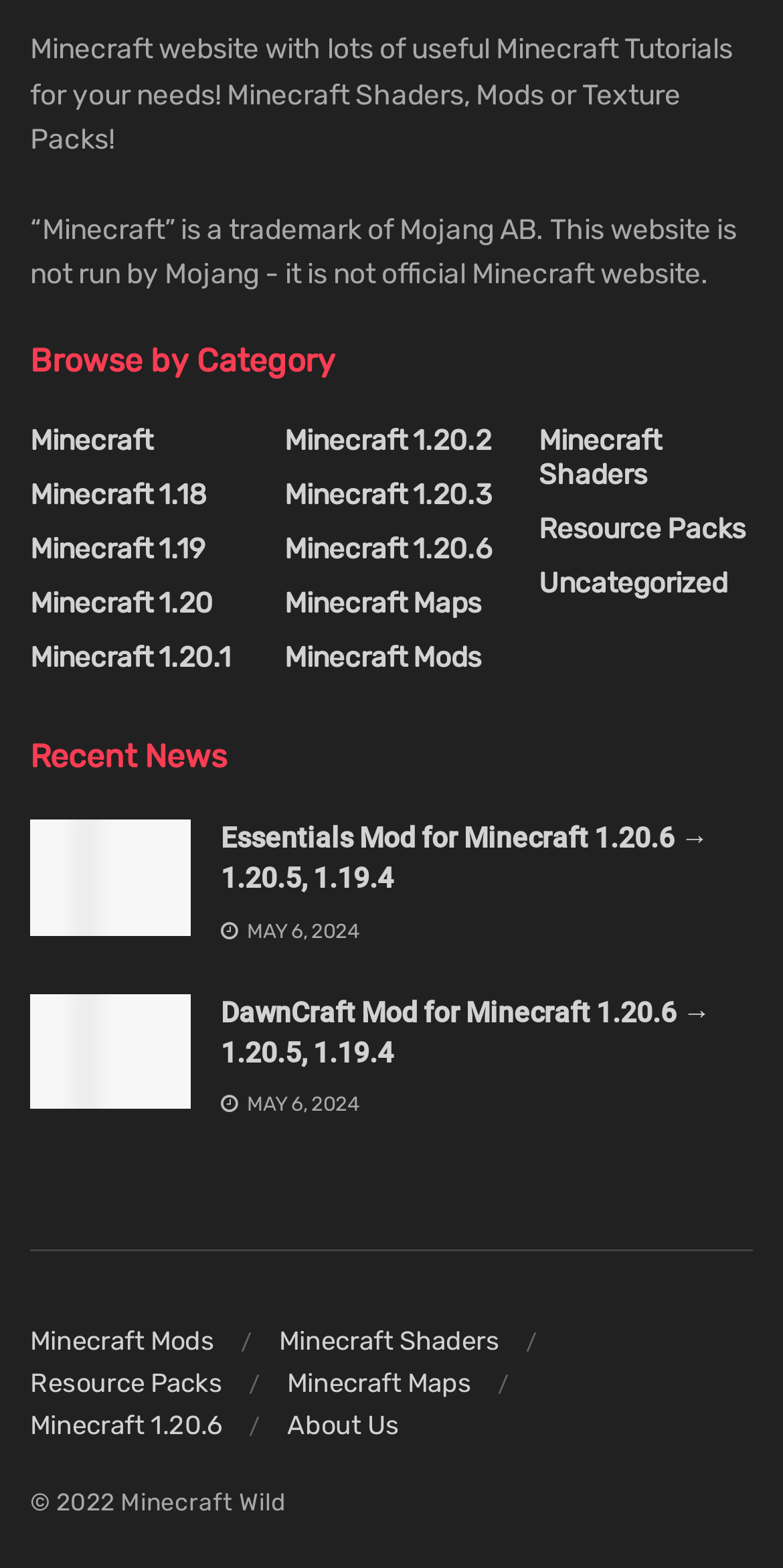Look at the image and give a detailed response to the following question: What is the website about?

Based on the StaticText element at the top of the webpage, 'Minecraft website with lots of useful Minecraft Tutorials for your needs! Minecraft Shaders, Mods or Texture Packs!', it is clear that the website is focused on providing tutorials and resources related to Minecraft.